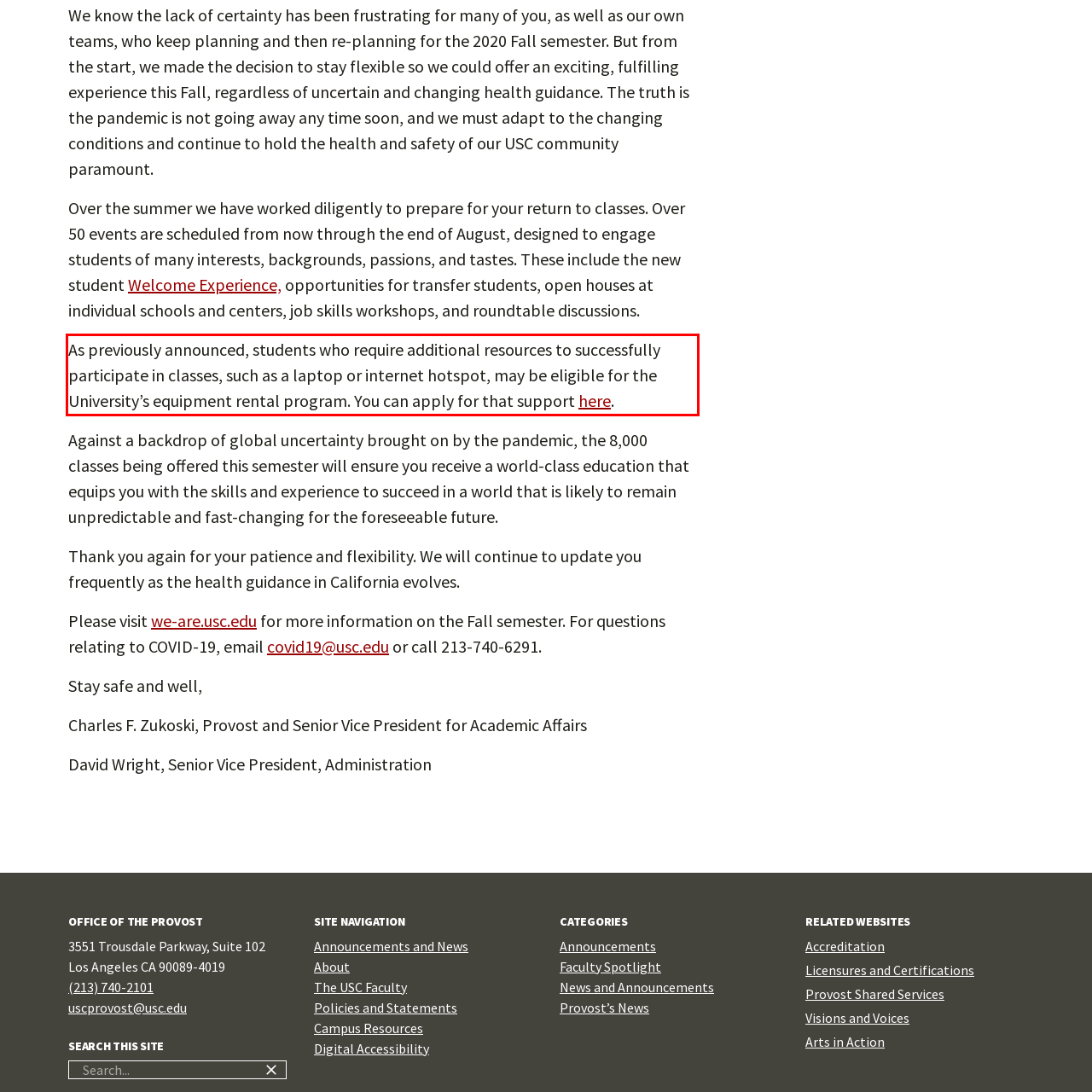Please analyze the provided webpage screenshot and perform OCR to extract the text content from the red rectangle bounding box.

As previously announced, students who require additional resources to successfully participate in classes, such as a laptop or internet hotspot, may be eligible for the University’s equipment rental program. You can apply for that support here.